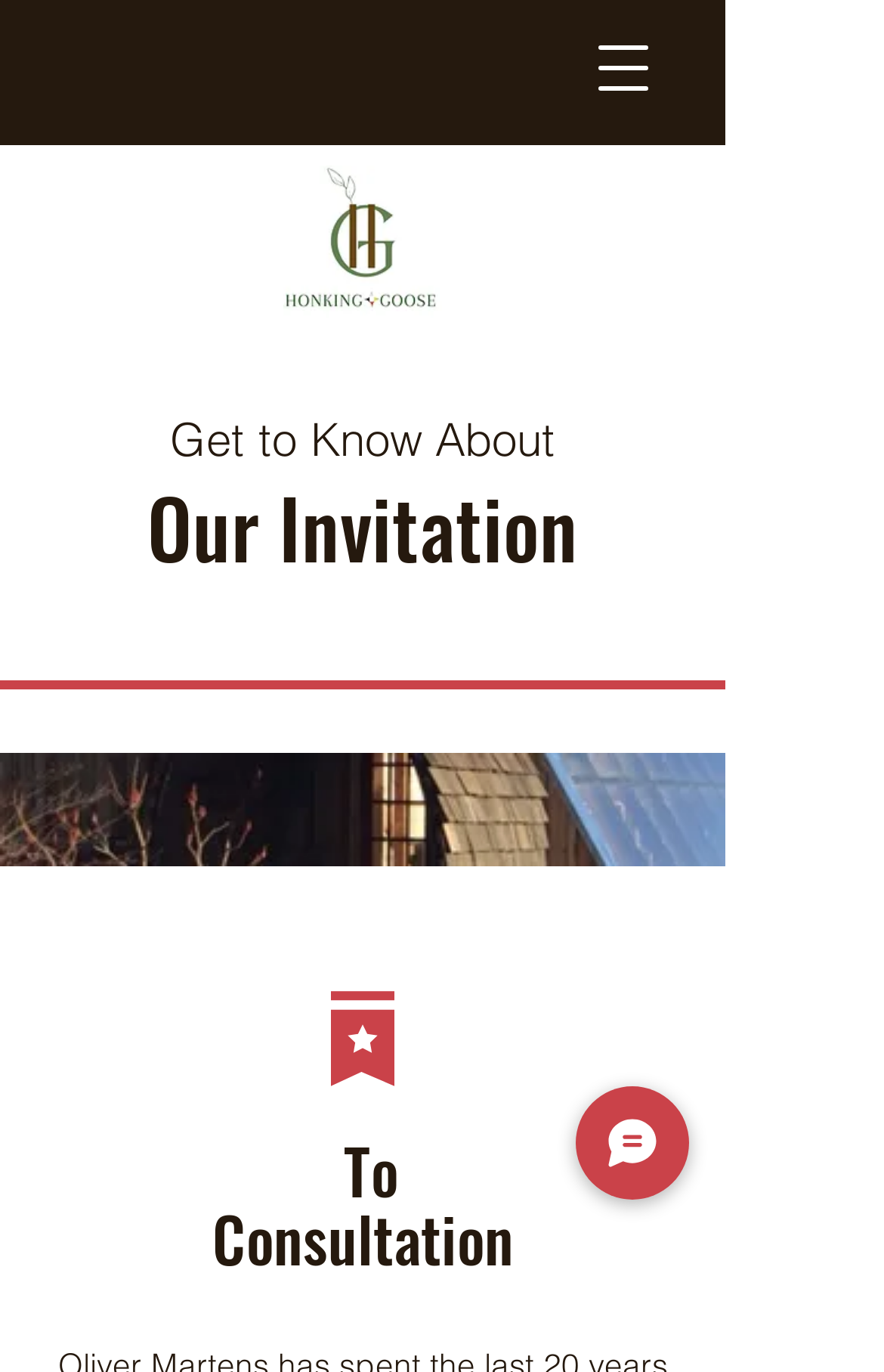How many headings are there on the webpage?
Refer to the image and provide a concise answer in one word or phrase.

2